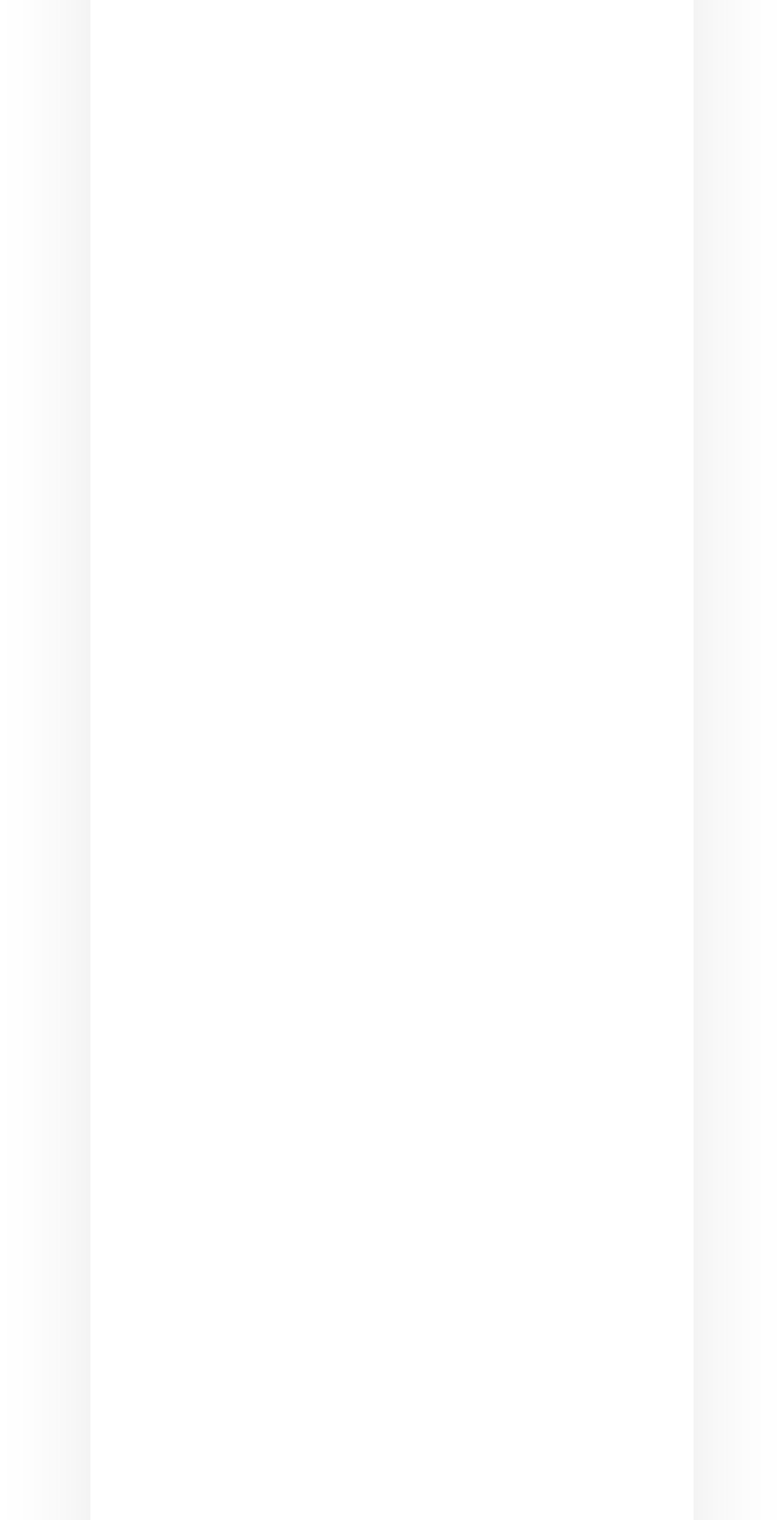Answer the question with a single word or phrase: 
Are there any other UI elements besides links on this webpage?

No